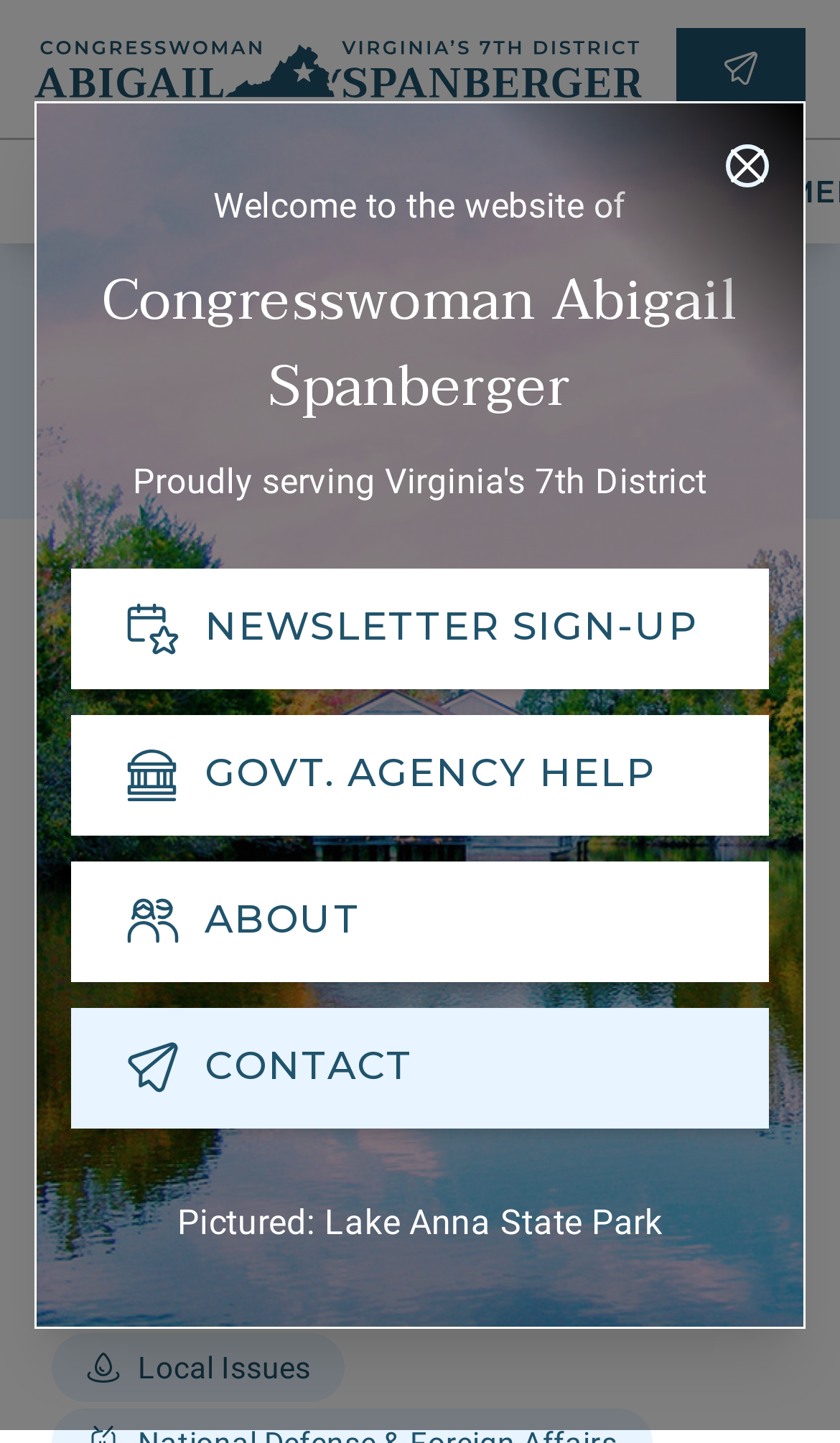Please identify the bounding box coordinates of the element that needs to be clicked to perform the following instruction: "Go to 'CIS countries'".

None